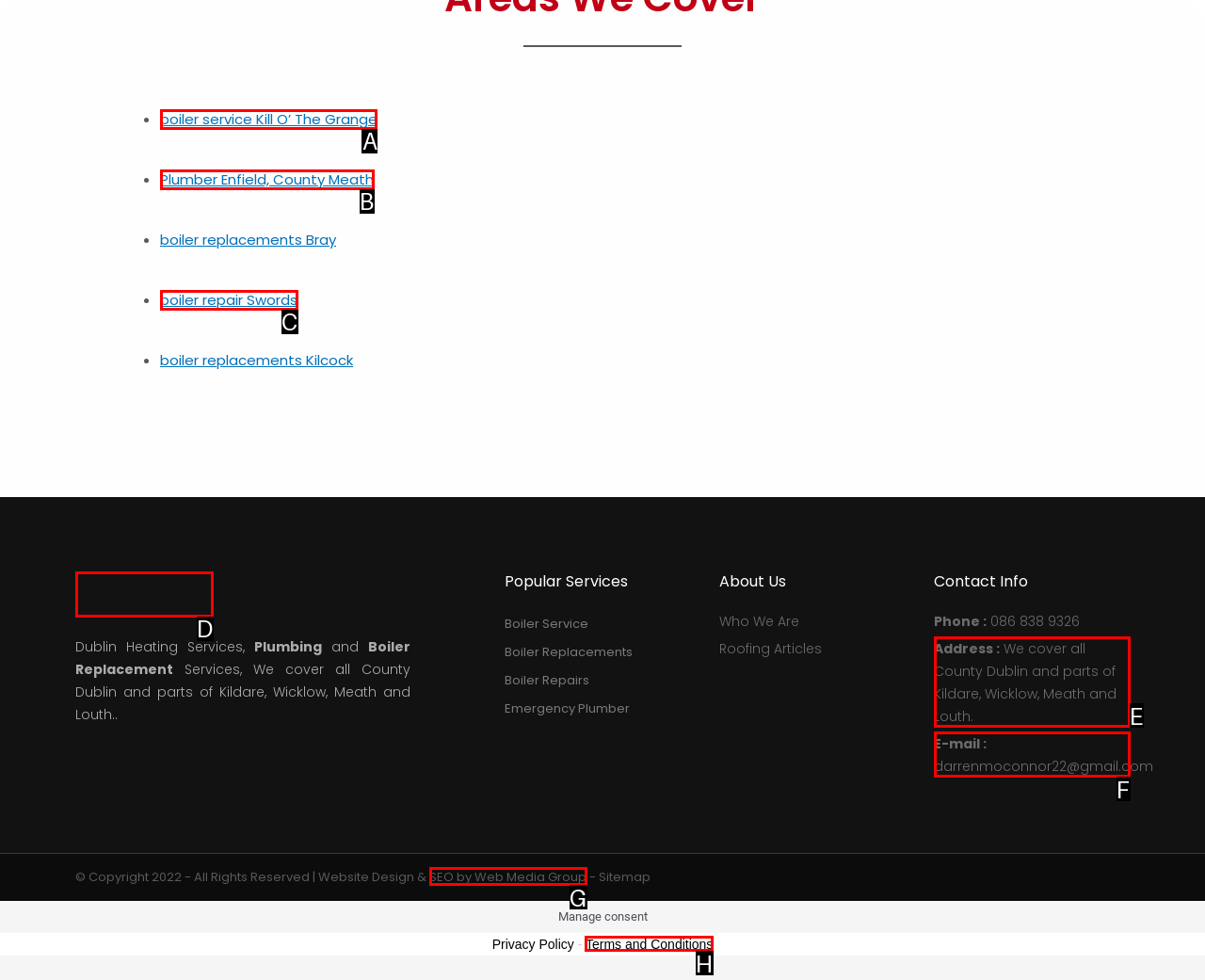Please indicate which HTML element to click in order to fulfill the following task: Contact via WhatsApp Respond with the letter of the chosen option.

None